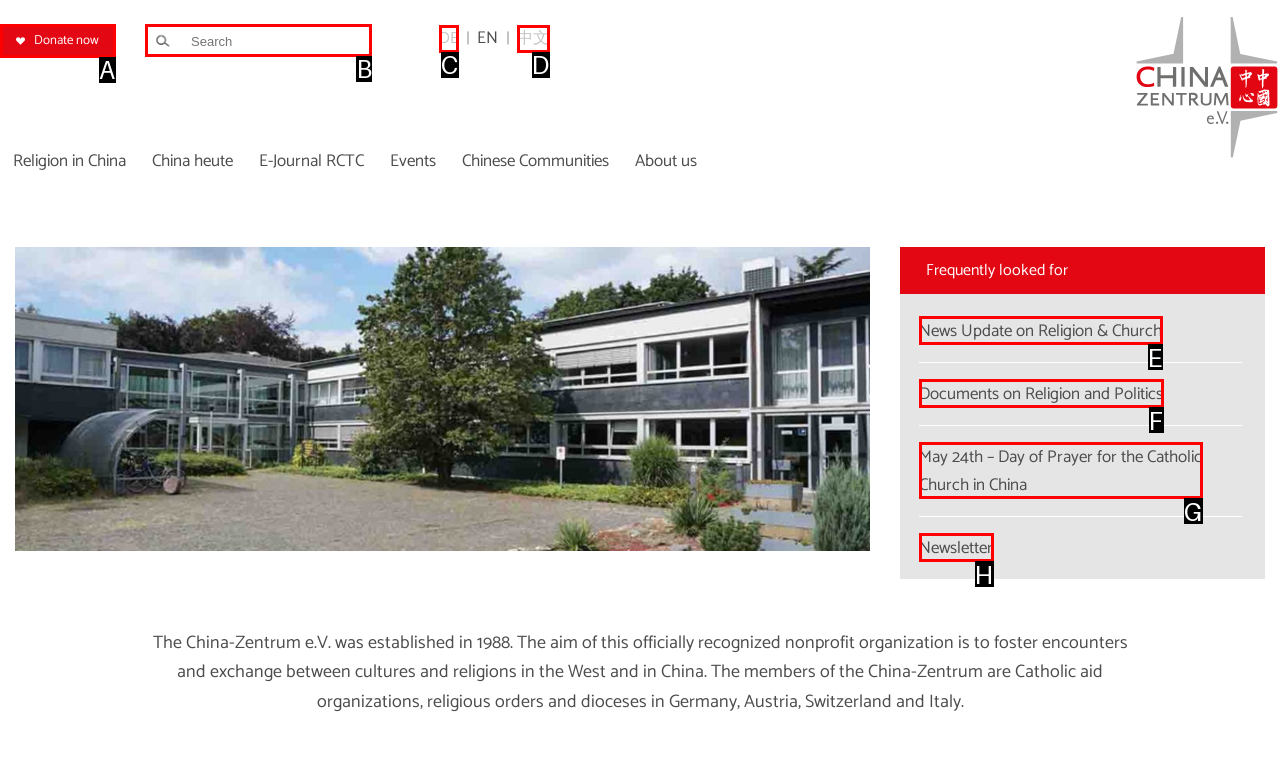Match the element description: Donate now to the correct HTML element. Answer with the letter of the selected option.

A